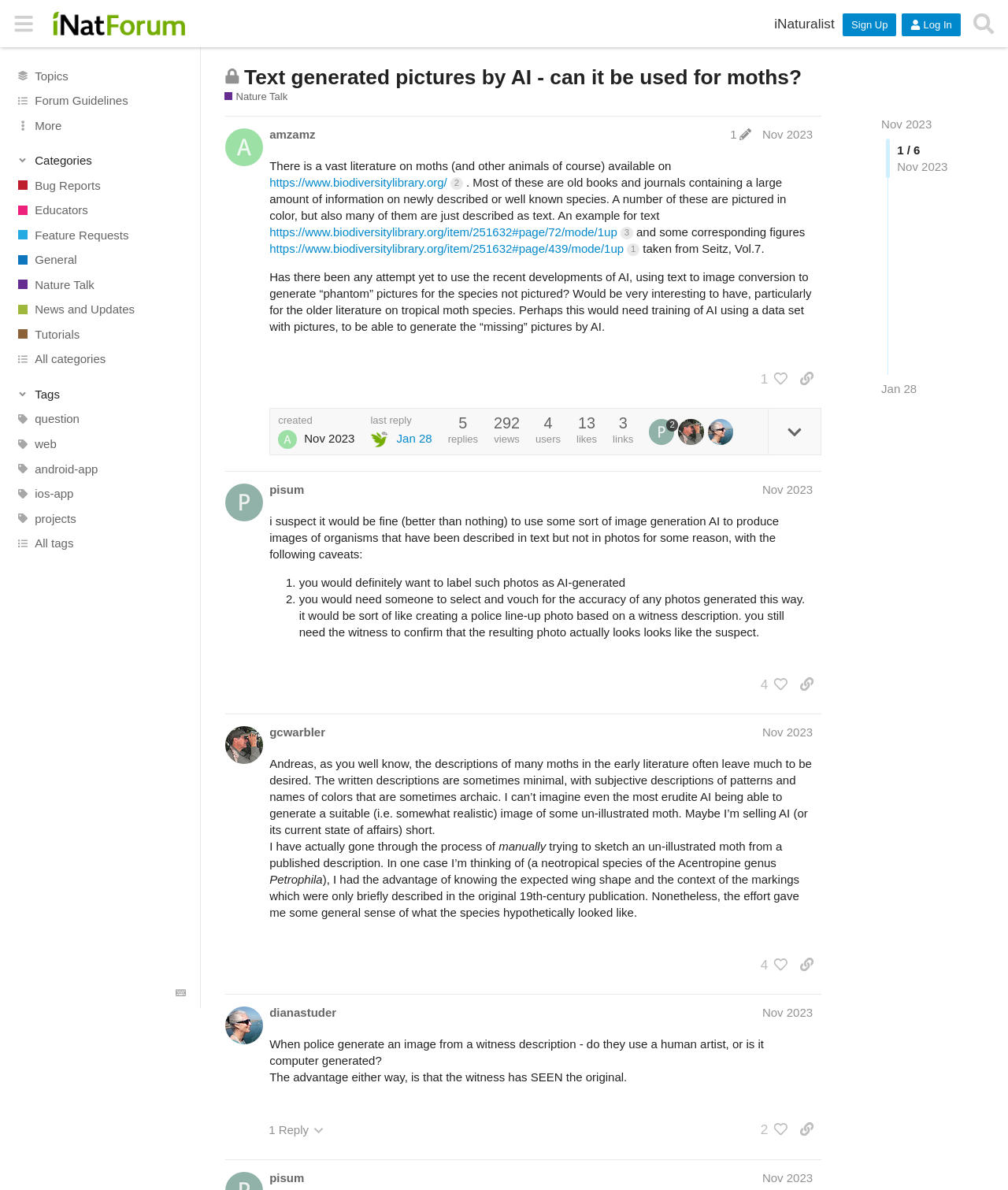Based on the element description News and Updates, identify the bounding box coordinates for the UI element. The coordinates should be in the format (top-left x, top-left y, bottom-right x, bottom-right y) and within the 0 to 1 range.

[0.0, 0.25, 0.199, 0.27]